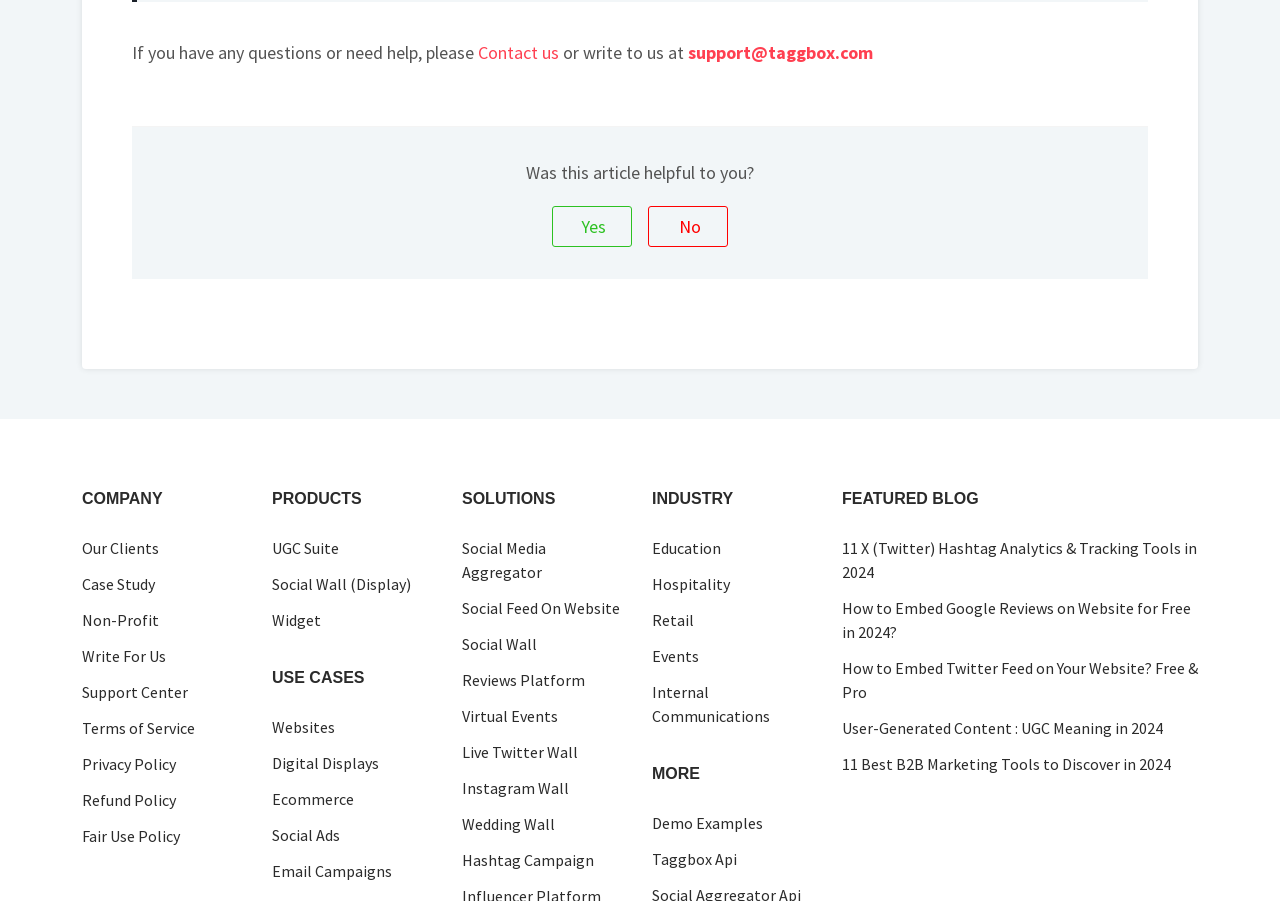Find the bounding box coordinates of the element to click in order to complete this instruction: "Read the article about 11 X (Twitter) Hashtag Analytics & Tracking Tools in 2024". The bounding box coordinates must be four float numbers between 0 and 1, denoted as [left, top, right, bottom].

[0.658, 0.595, 0.936, 0.648]